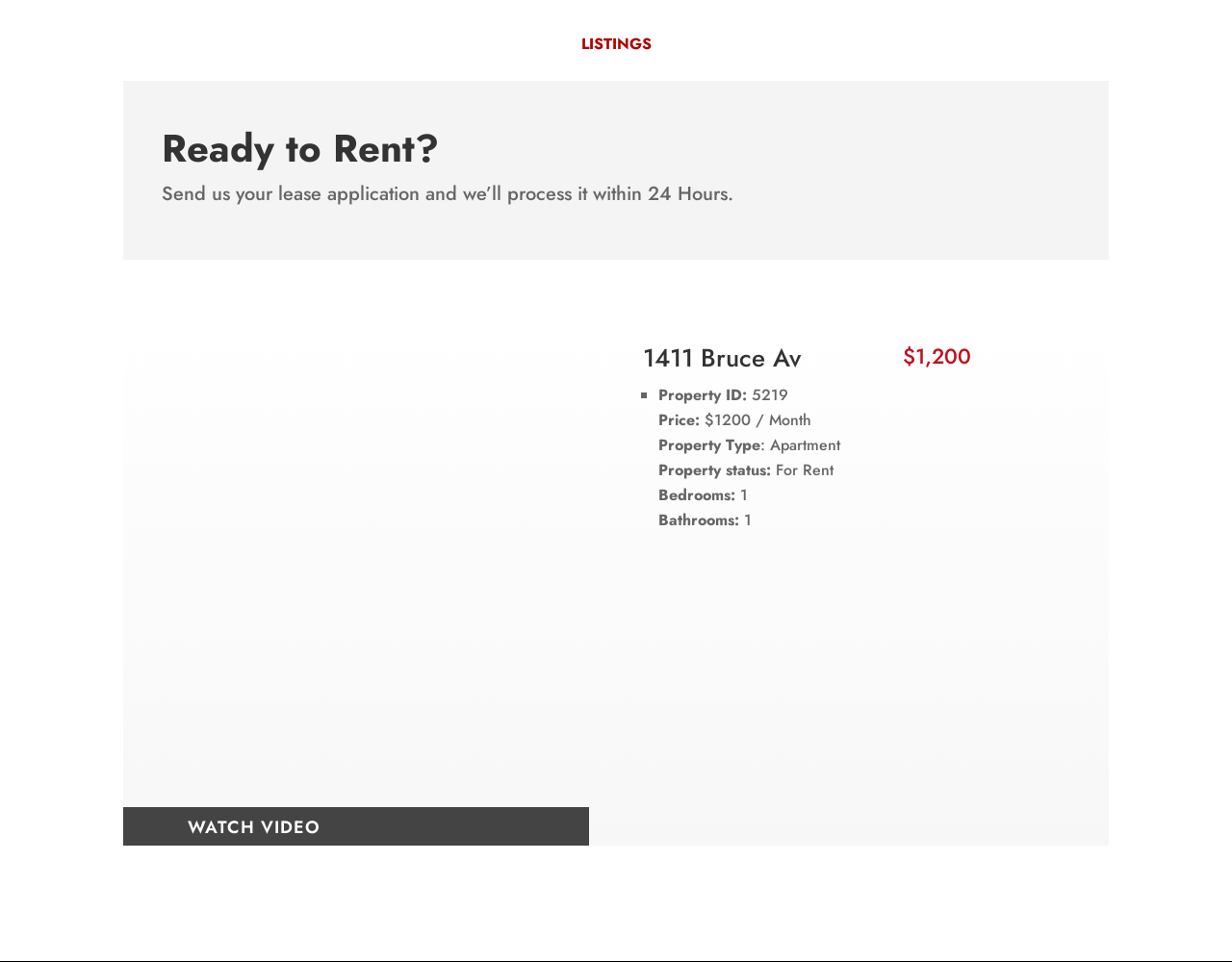Using the information in the image, give a comprehensive answer to the question: 
What is the price of the property?

The price of the property can be found in the section that displays the property details, where it is written '$1,200 / Month'.